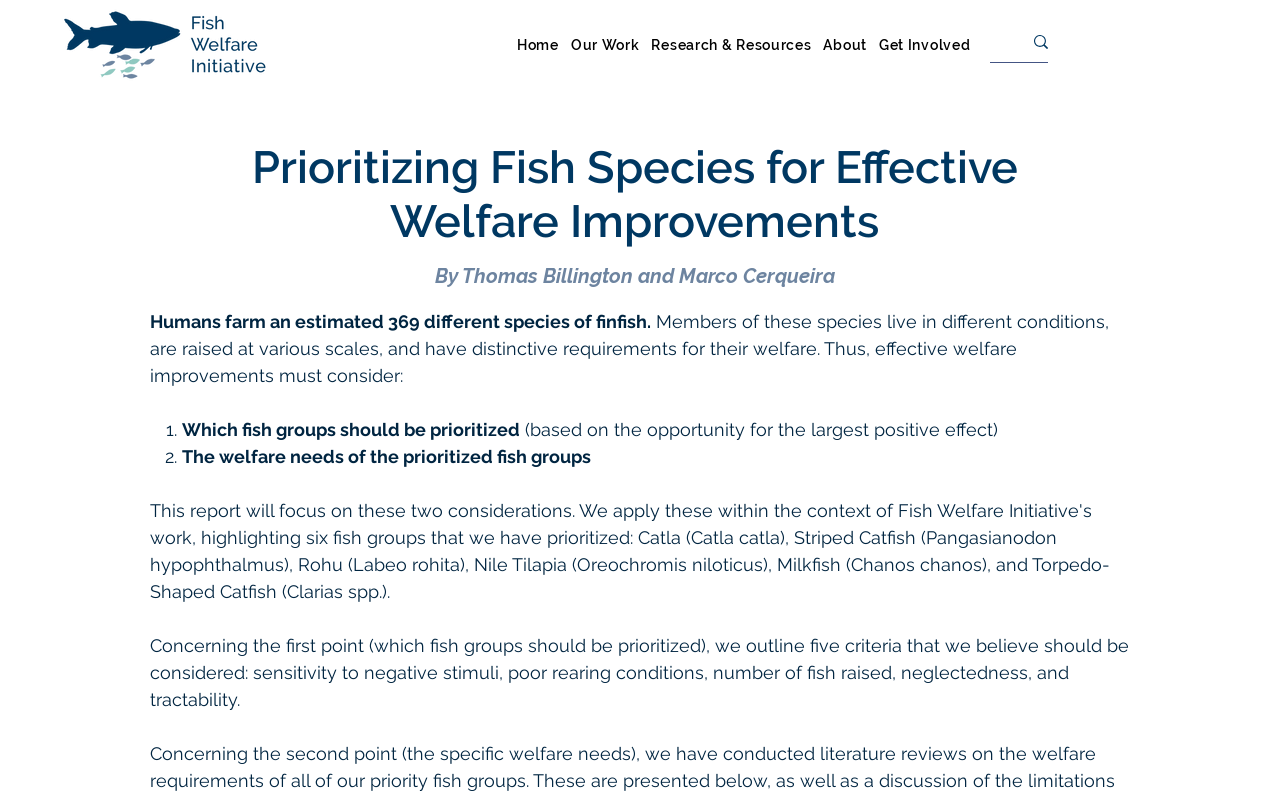Please extract and provide the main headline of the webpage.

© 2024 Fish Welfare Initiative, a 501(c)(3) nonprofit corporation (EIN: 85-2065536)